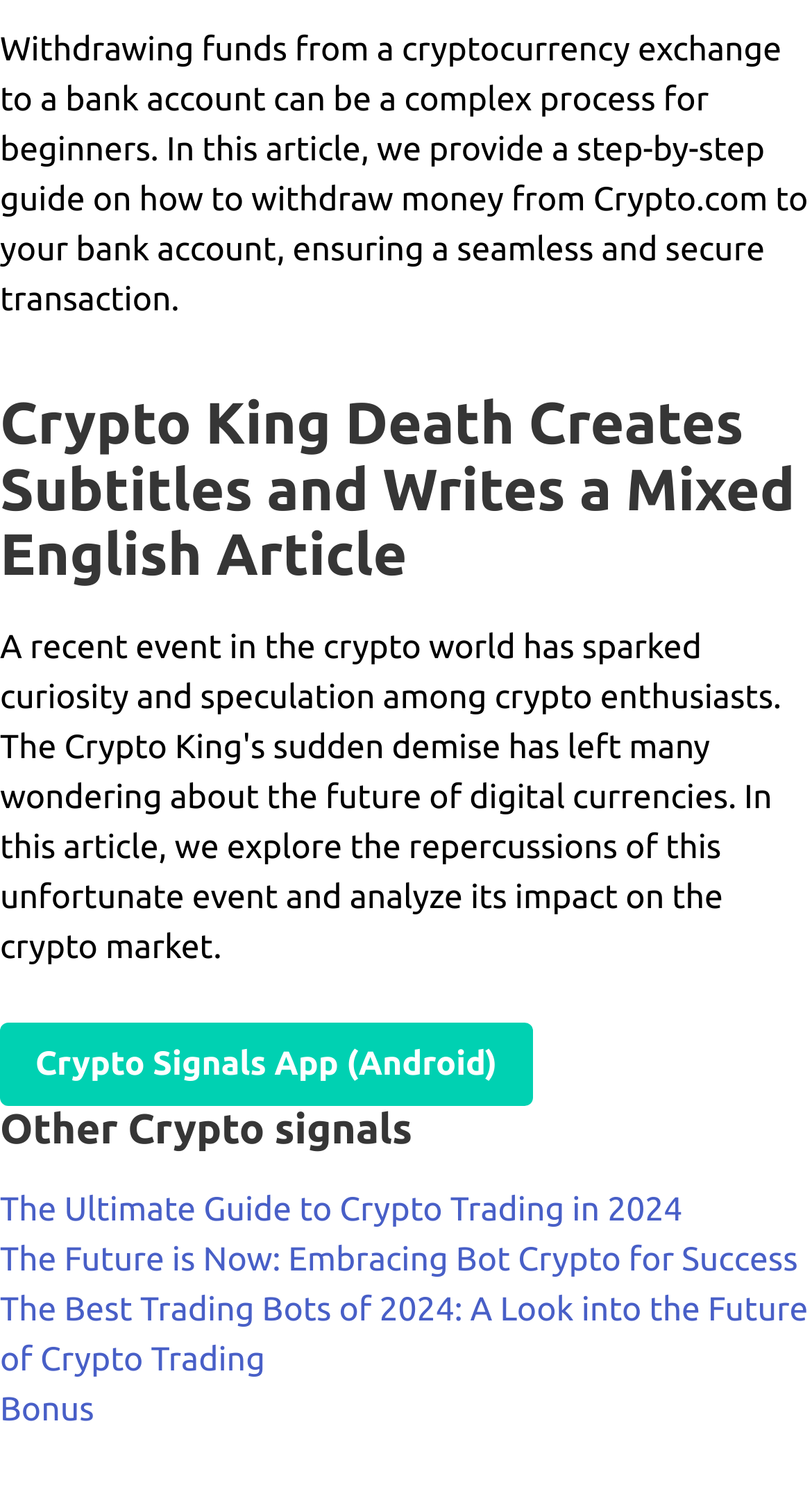What is the topic of the article?
Using the screenshot, give a one-word or short phrase answer.

Withdrawing funds from Crypto.com